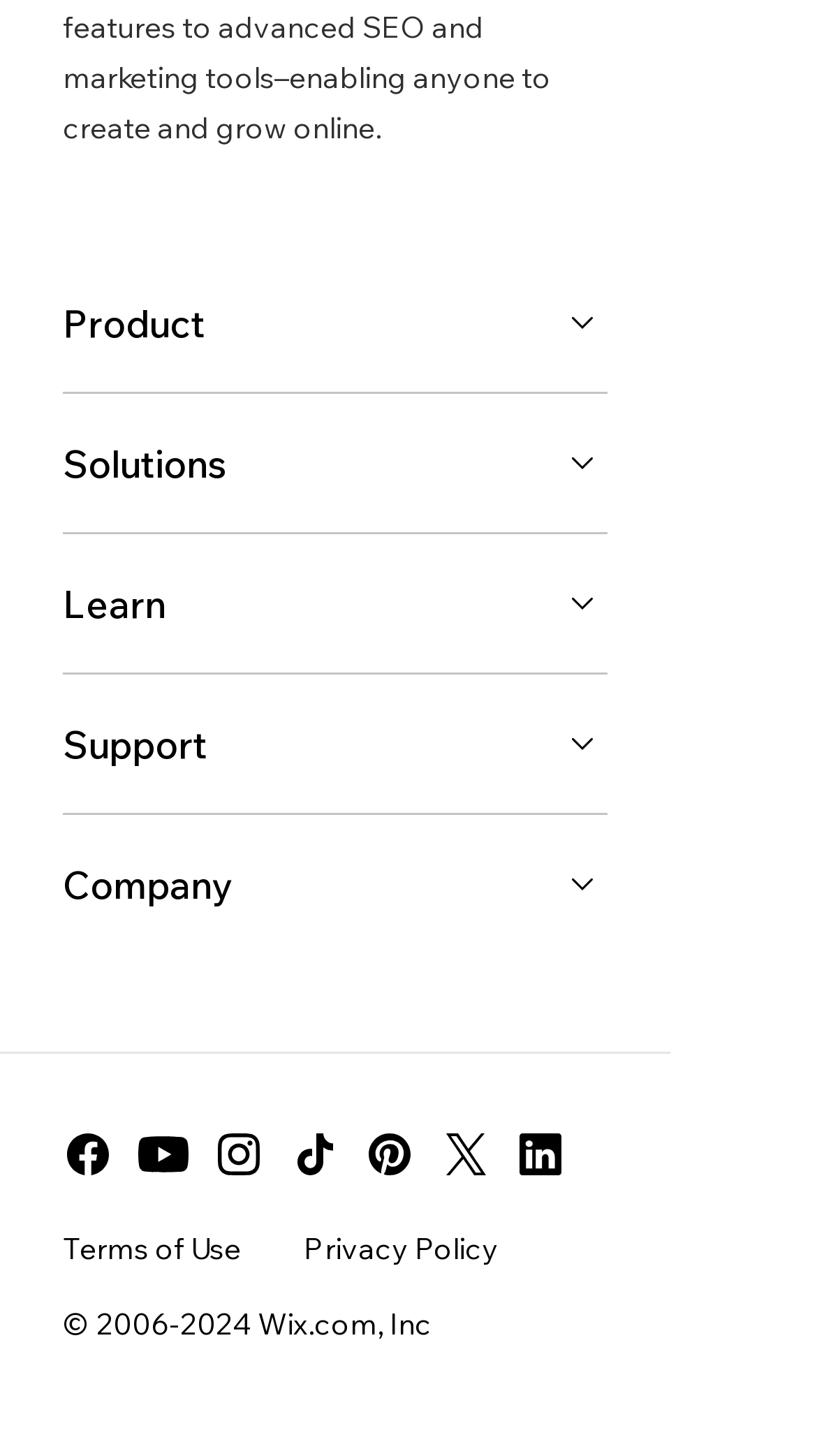Please identify the bounding box coordinates of the region to click in order to complete the task: "Read the Terms of Use". The coordinates must be four float numbers between 0 and 1, specified as [left, top, right, bottom].

[0.077, 0.845, 0.295, 0.871]